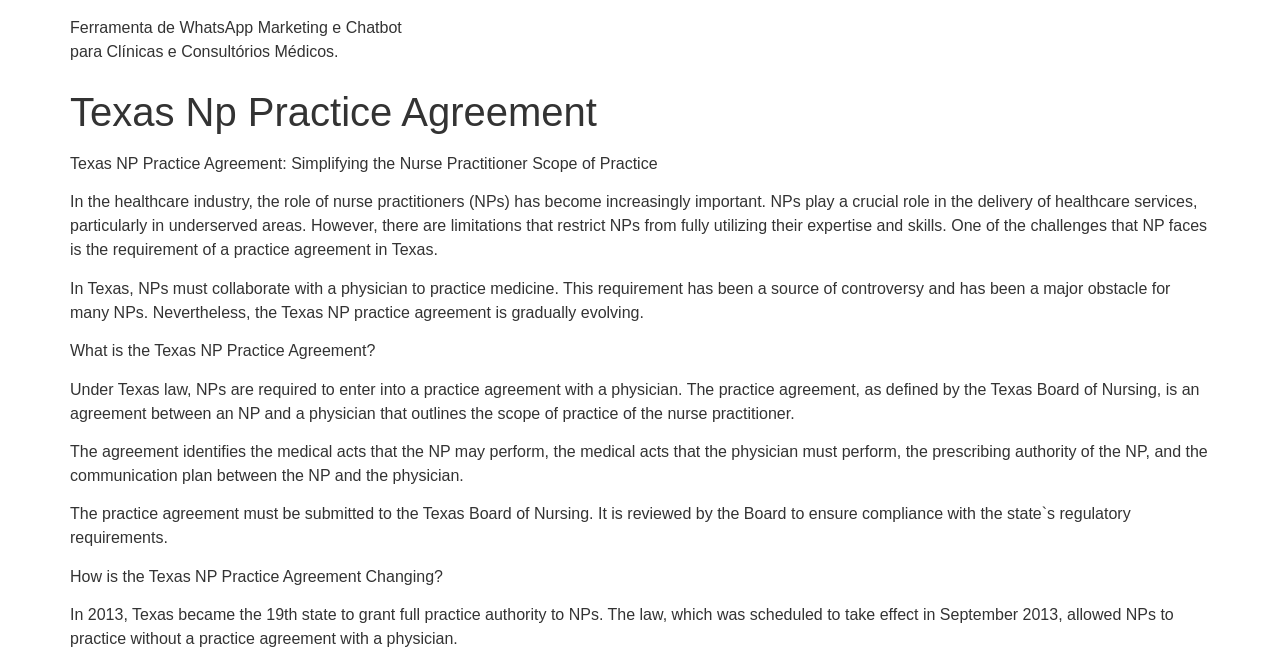Who reviews the practice agreement in Texas?
Please ensure your answer to the question is detailed and covers all necessary aspects.

The practice agreement must be submitted to the Texas Board of Nursing, which reviews it to ensure compliance with the state's regulatory requirements.